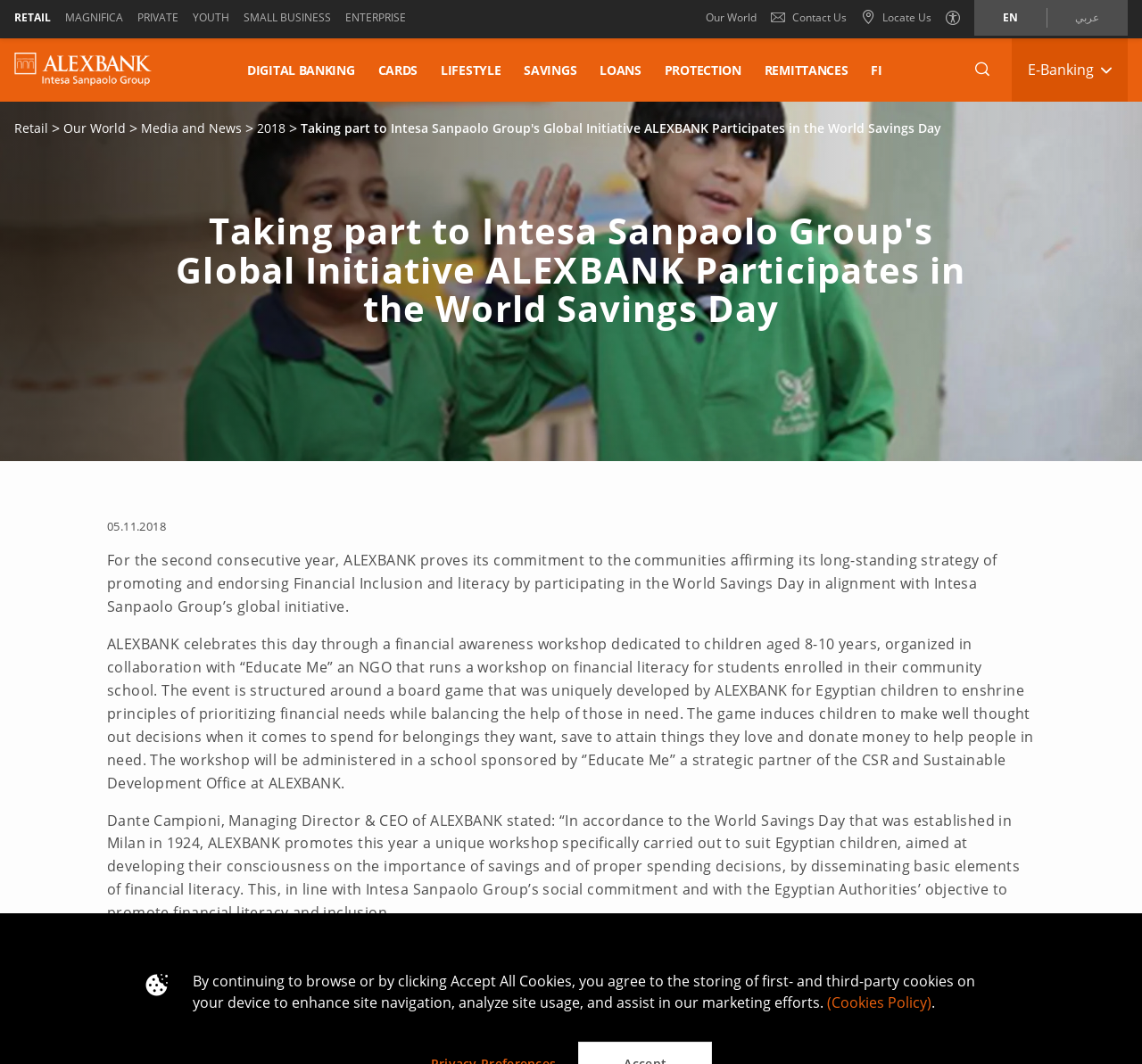Provide the bounding box coordinates in the format (top-left x, top-left y, bottom-right x, bottom-right y). All values are floating point numbers between 0 and 1. Determine the bounding box coordinate of the UI element described as: en

[0.853, 0.0, 0.916, 0.033]